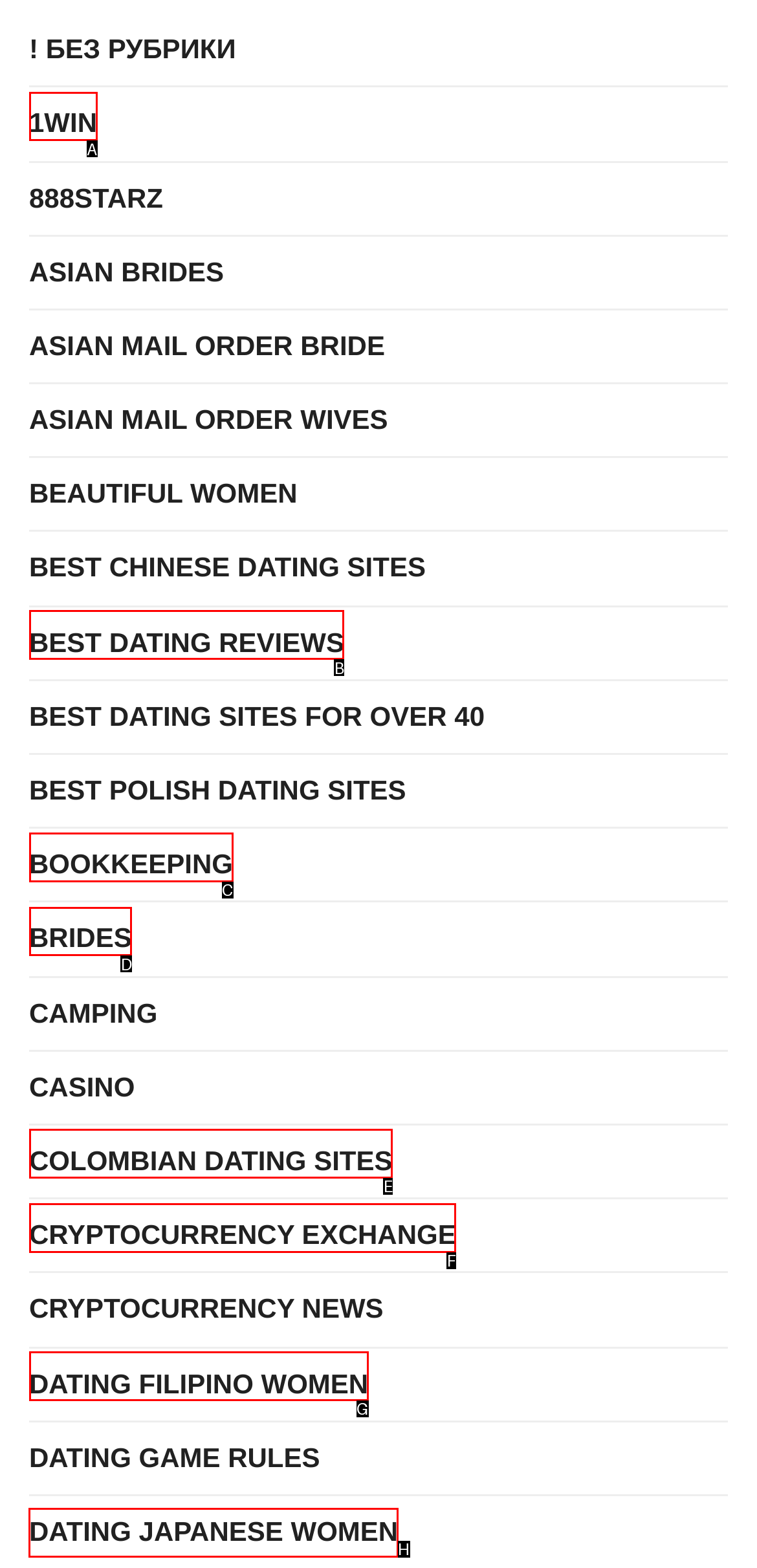Tell me which letter corresponds to the UI element that will allow you to read about DATING JAPANESE WOMEN. Answer with the letter directly.

H